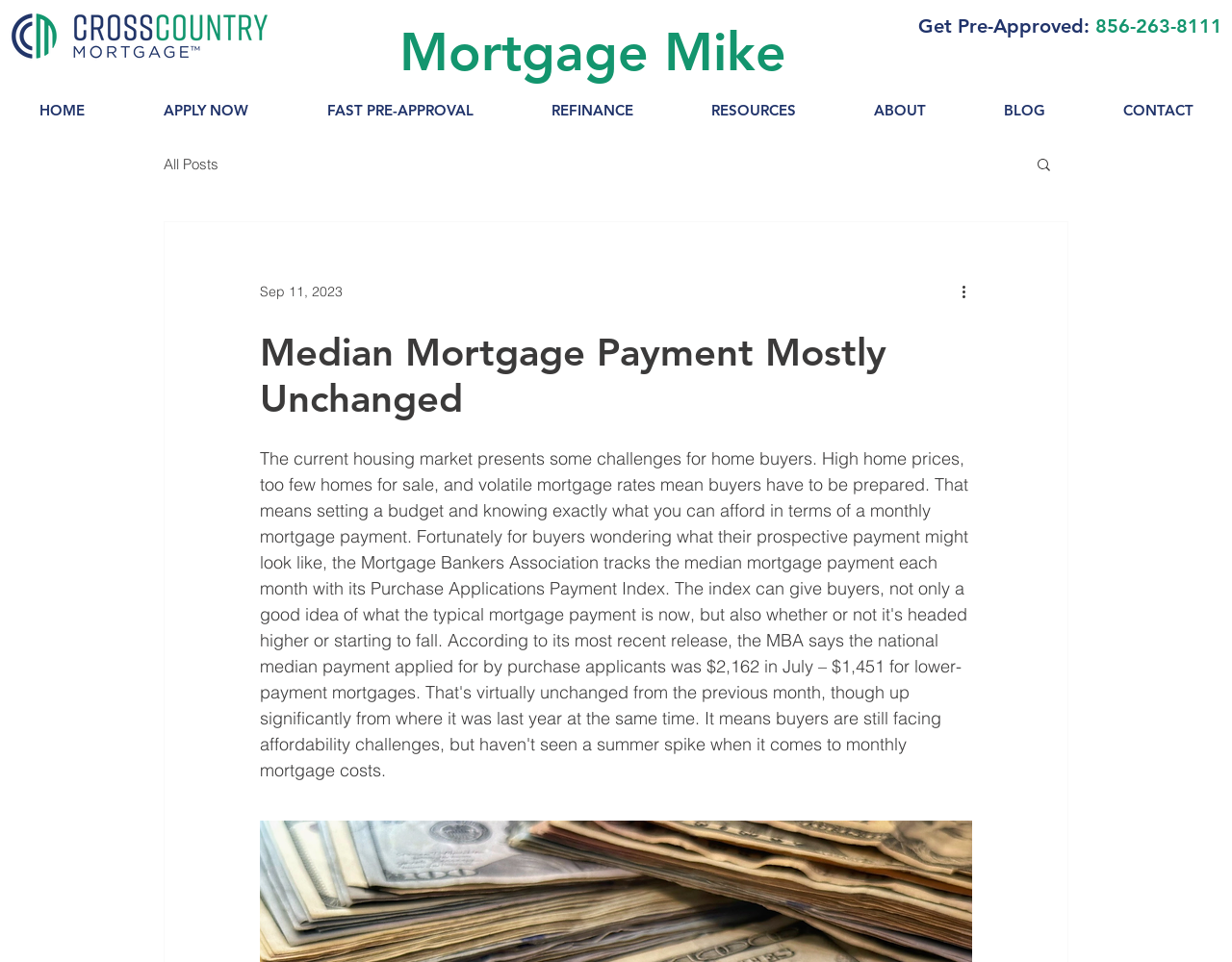Determine the bounding box coordinates for the area that needs to be clicked to fulfill this task: "Read the latest blog post". The coordinates must be given as four float numbers between 0 and 1, i.e., [left, top, right, bottom].

[0.211, 0.294, 0.278, 0.312]